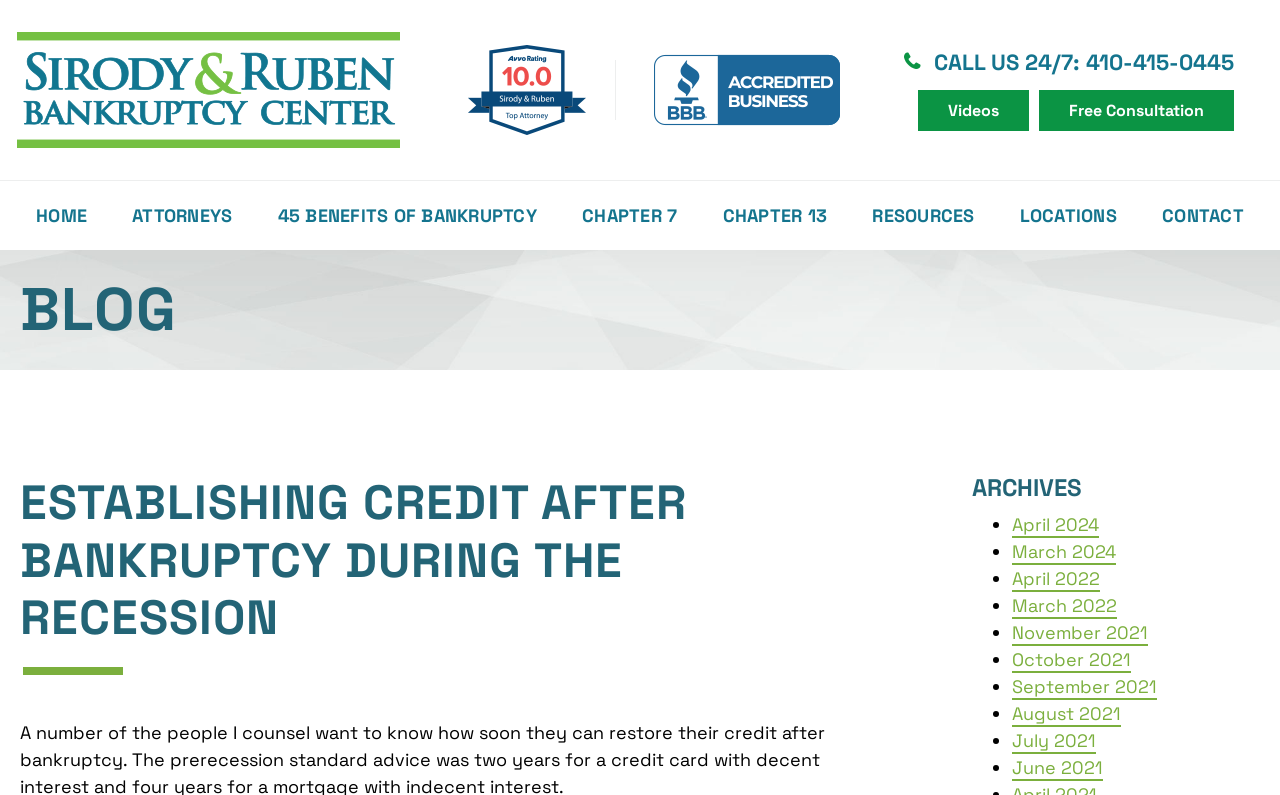Determine the bounding box of the UI element mentioned here: "BLOG". The coordinates must be in the format [left, top, right, bottom] with values ranging from 0 to 1.

None